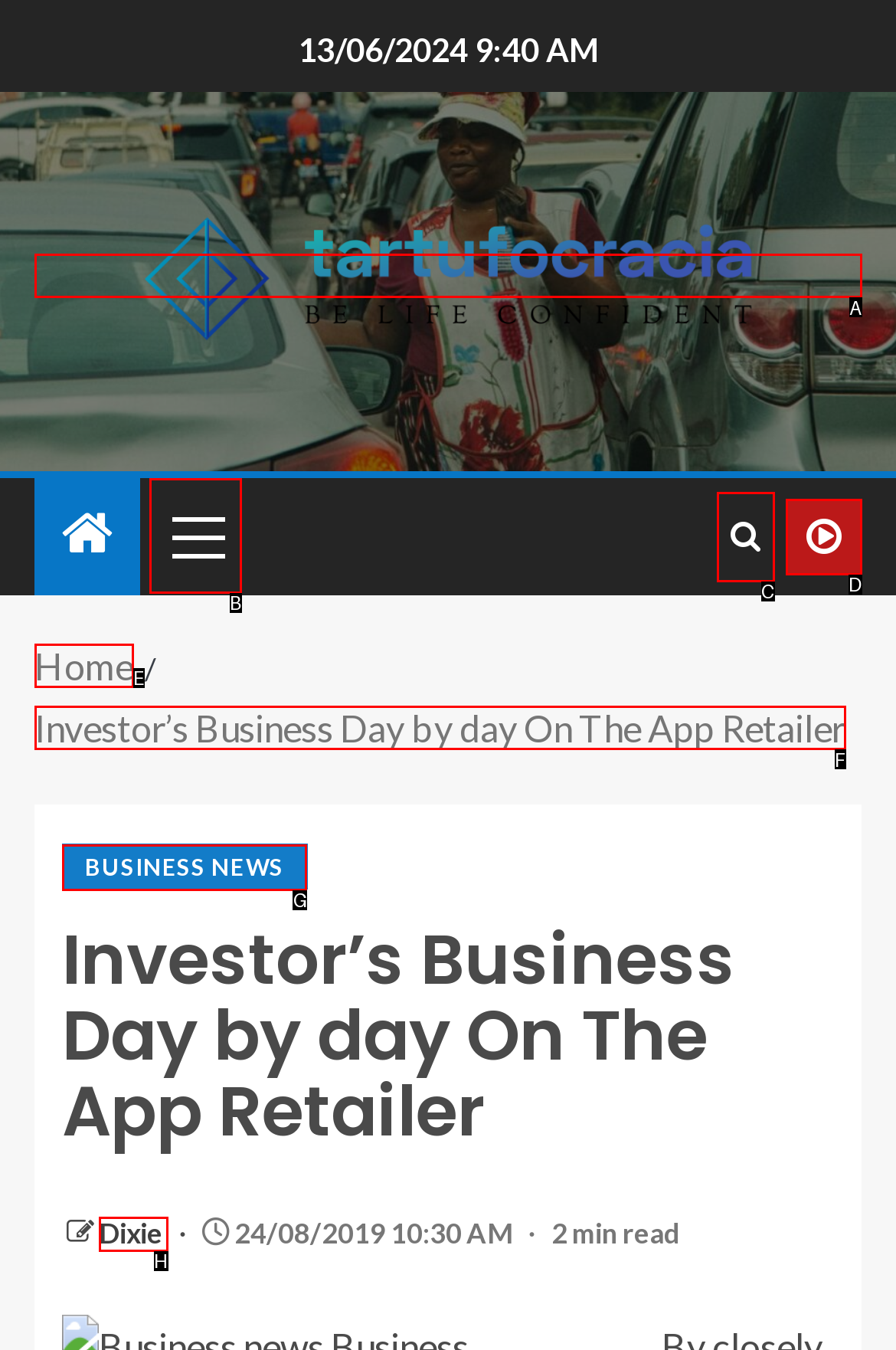Which HTML element matches the description: title="Search"?
Reply with the letter of the correct choice.

C